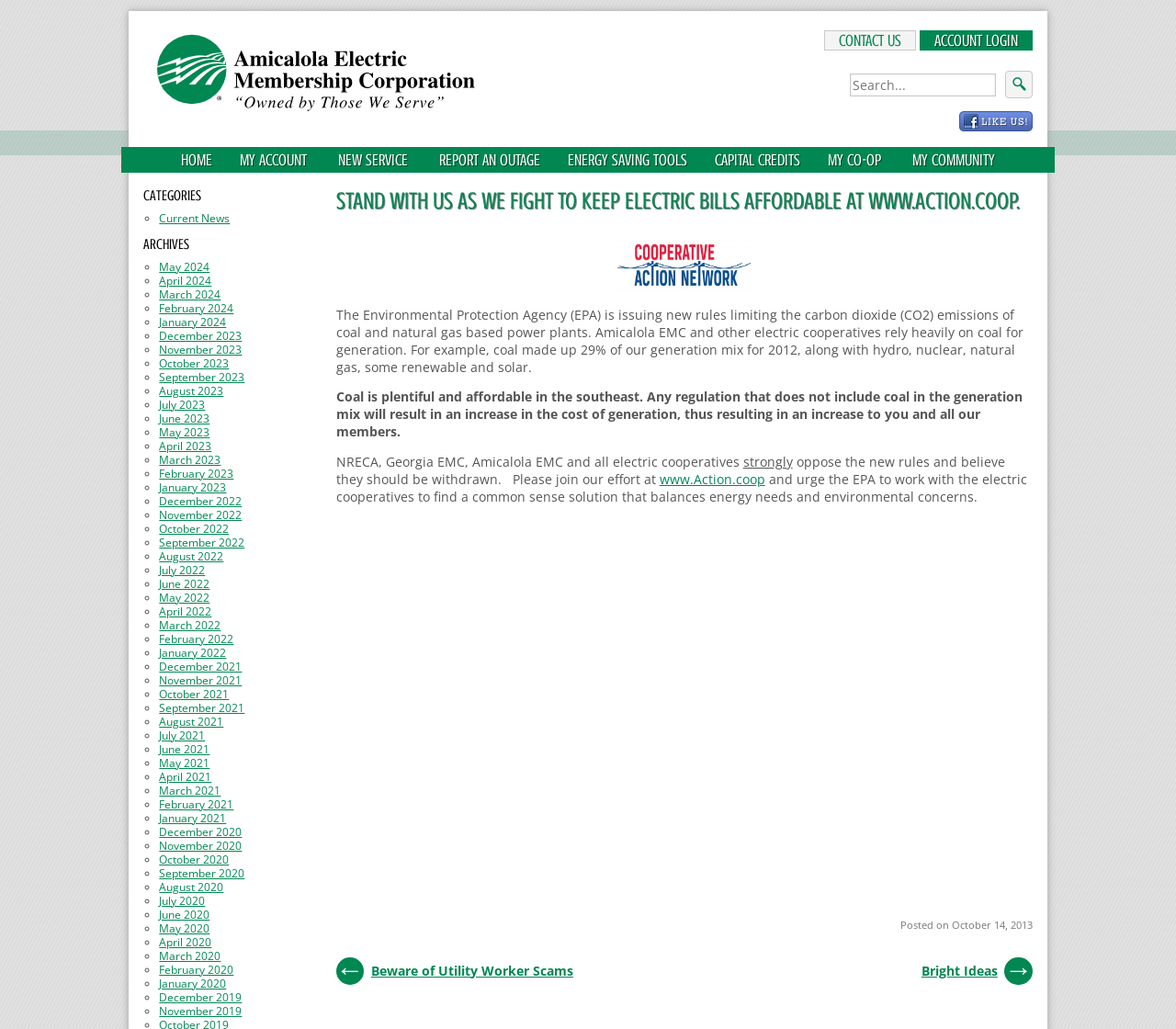Find the bounding box of the element with the following description: "Report An Outage". The coordinates must be four float numbers between 0 and 1, formatted as [left, top, right, bottom].

[0.362, 0.143, 0.471, 0.168]